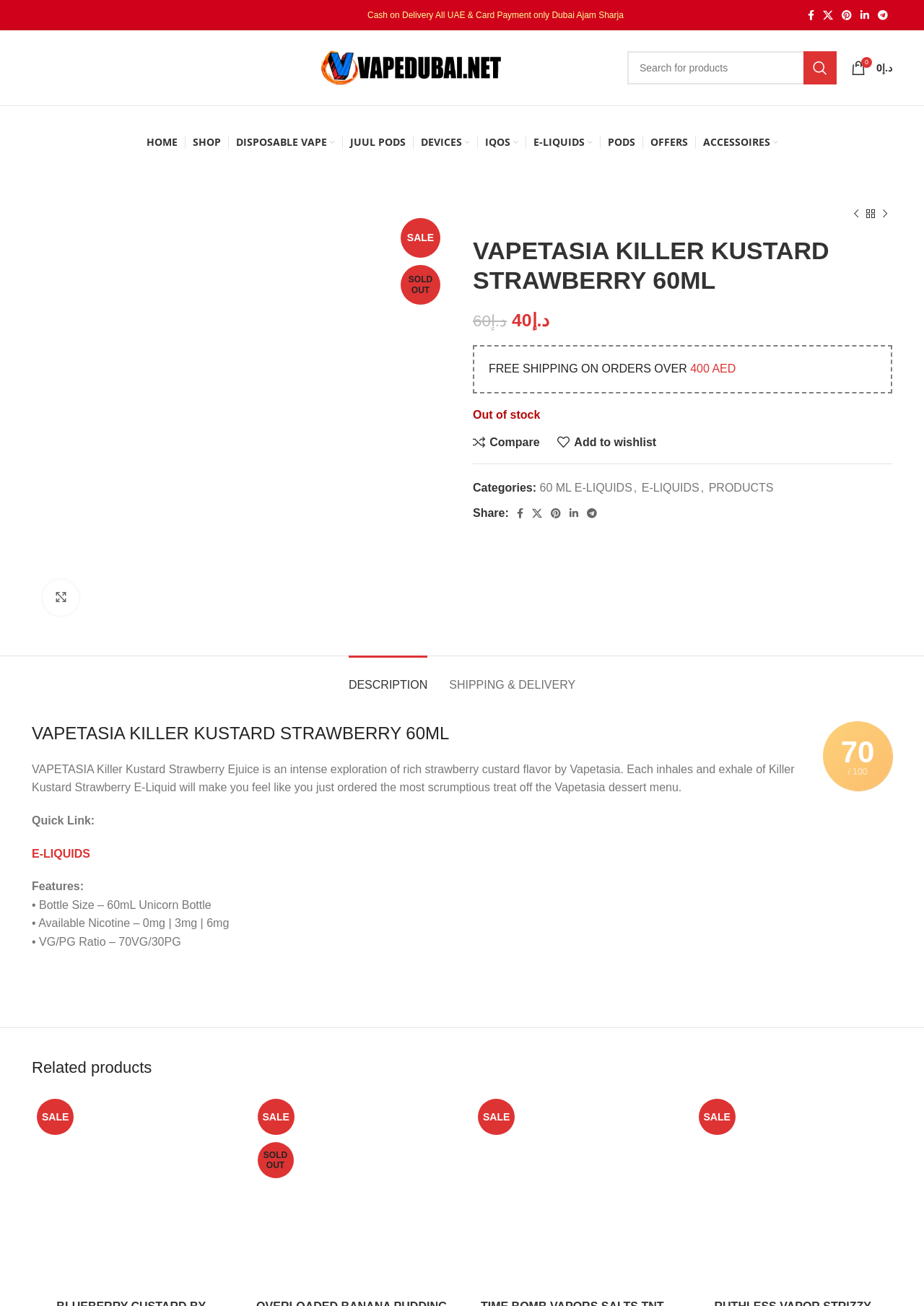Explain the webpage's layout and main content in detail.

This webpage is about a product called VAPETASIA Killer Kustard Strawberry 60ML, which is an e-liquid flavor. At the top of the page, there is a logo of Vape Dubai, a social media section with links to Facebook, X, Pinterest, LinkedIn, and Telegram, and a search bar. Below the search bar, there is a navigation menu with links to Home, Shop, Disposable Vape, Juul Pods, Devices, IQOS, E-Liquids, Pods, Offers, and Accessories.

The main content of the page is about the product, VAPETASIA Killer Kustard Strawberry 60ML. There is a large image of the product, and below it, there are details about the product, including its original and current prices, a "FREE SHIPPING ON ORDERS OVER 400 AED" notice, and an "Out of stock" notice. There are also links to compare the product, add it to a wishlist, and share it on social media.

To the right of the product image, there are tabs for Description, Shipping & Delivery, and Reviews. The Description tab is selected by default, and it contains a detailed description of the product, including its flavor profile, features, and specifications.

Below the product description, there is a section called "Related products" that displays four products with images and links to their respective pages. These products are also e-liquid flavors, and they are all on sale.

Overall, this webpage is a product page for an e-liquid flavor, and it provides detailed information about the product, including its features, specifications, and price. It also allows users to compare the product, add it to a wishlist, and share it on social media.